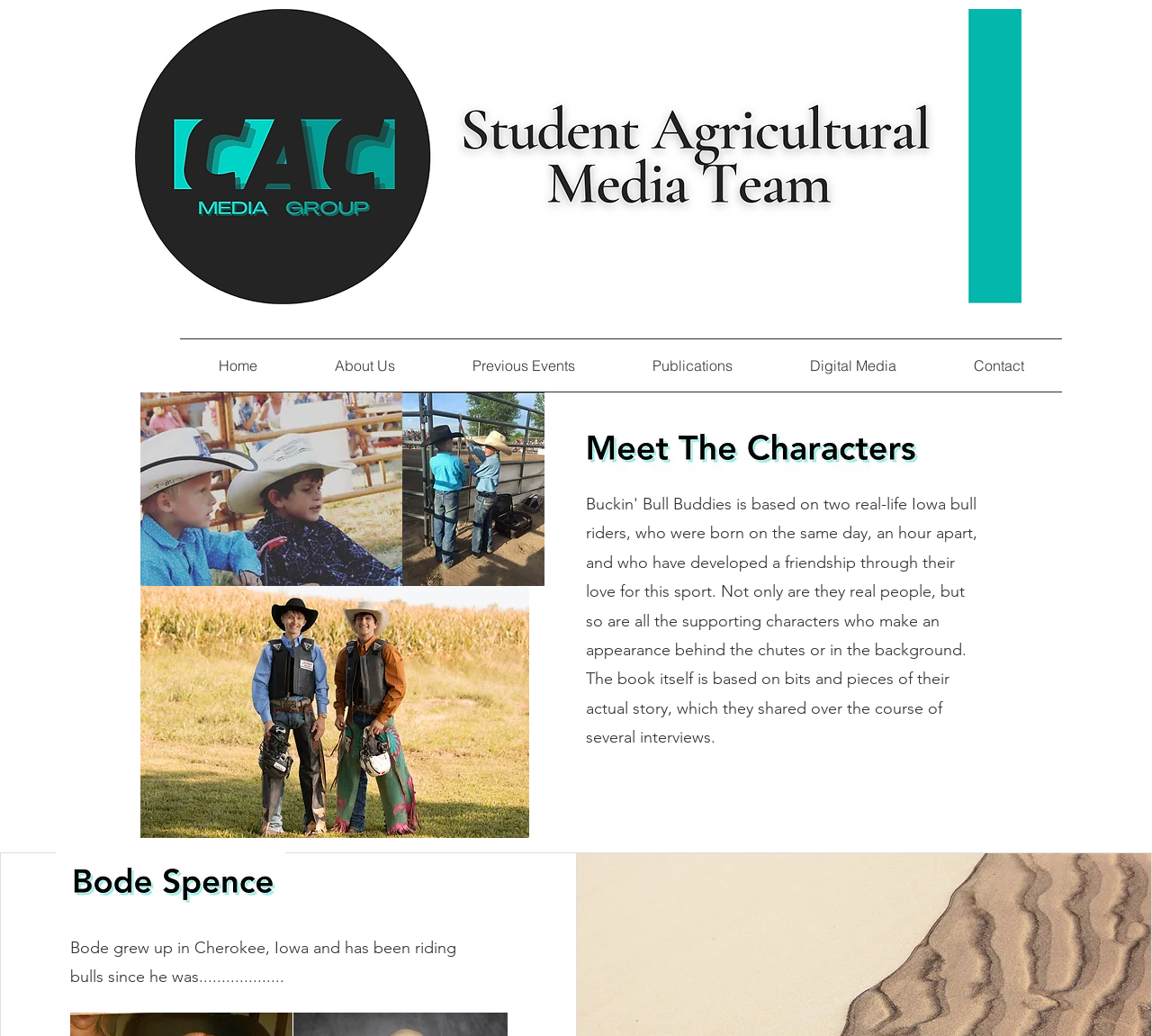Generate a detailed explanation of the webpage's features and information.

The webpage is about "Meet the Characters" and appears to be a profile page for a person named Bode. At the top of the page, there is a header image with the title "CAC Header". Below the header, there is a navigation menu with links to different sections of the website, including "Home", "About Us", "Previous Events", "Publications", "Digital Media", and "Contact". These links are aligned horizontally across the top of the page.

Below the navigation menu, there are four images arranged in a grid-like pattern. The first image is located on the left side of the page, and the second image is positioned to its right. The third image is placed below the first image, and the fourth image is located to its right. These images appear to be related to the person being profiled, possibly showing them in different settings or activities.

On the bottom left of the page, there is a large image that takes up about a quarter of the page's width. Above this image, there is a block of text that provides a brief biography of Bode, mentioning that he grew up in Cherokee, Iowa, and has been riding bulls since he was a young age.